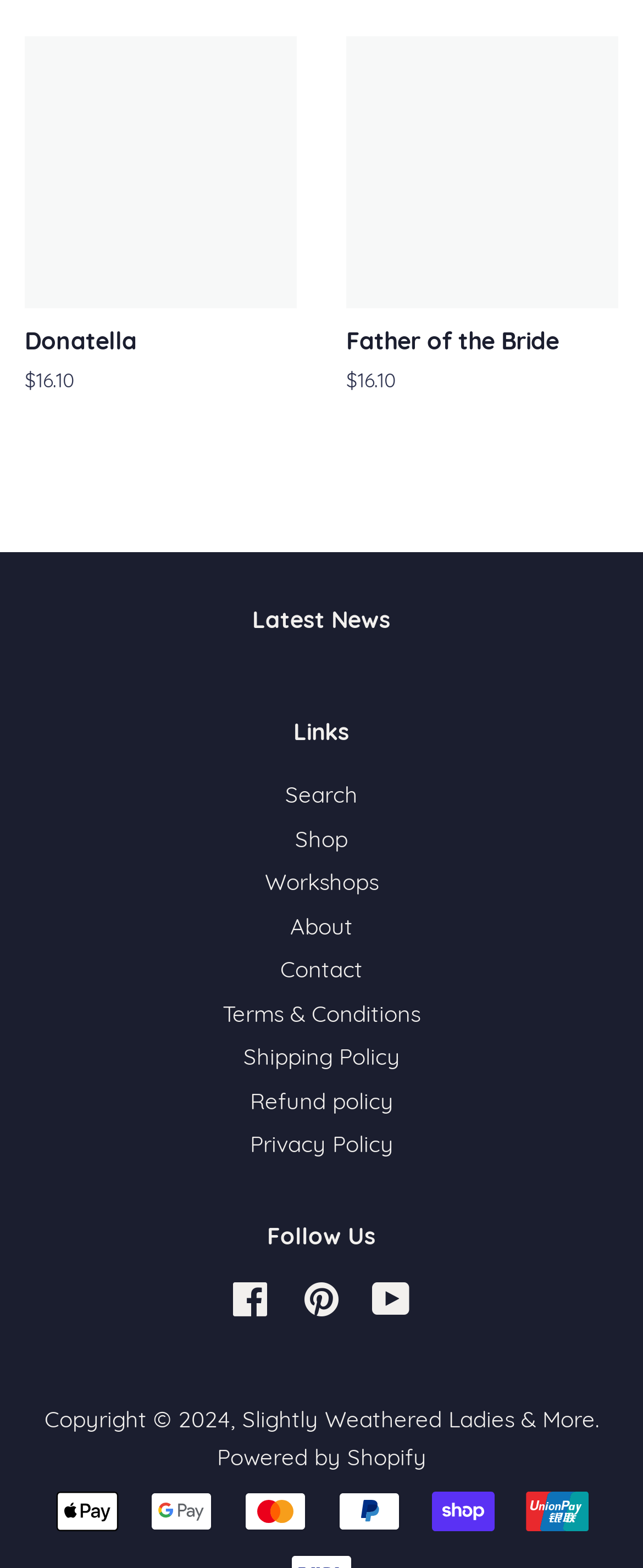Give a one-word or short-phrase answer to the following question: 
What is the price of Donatella?

$16.10